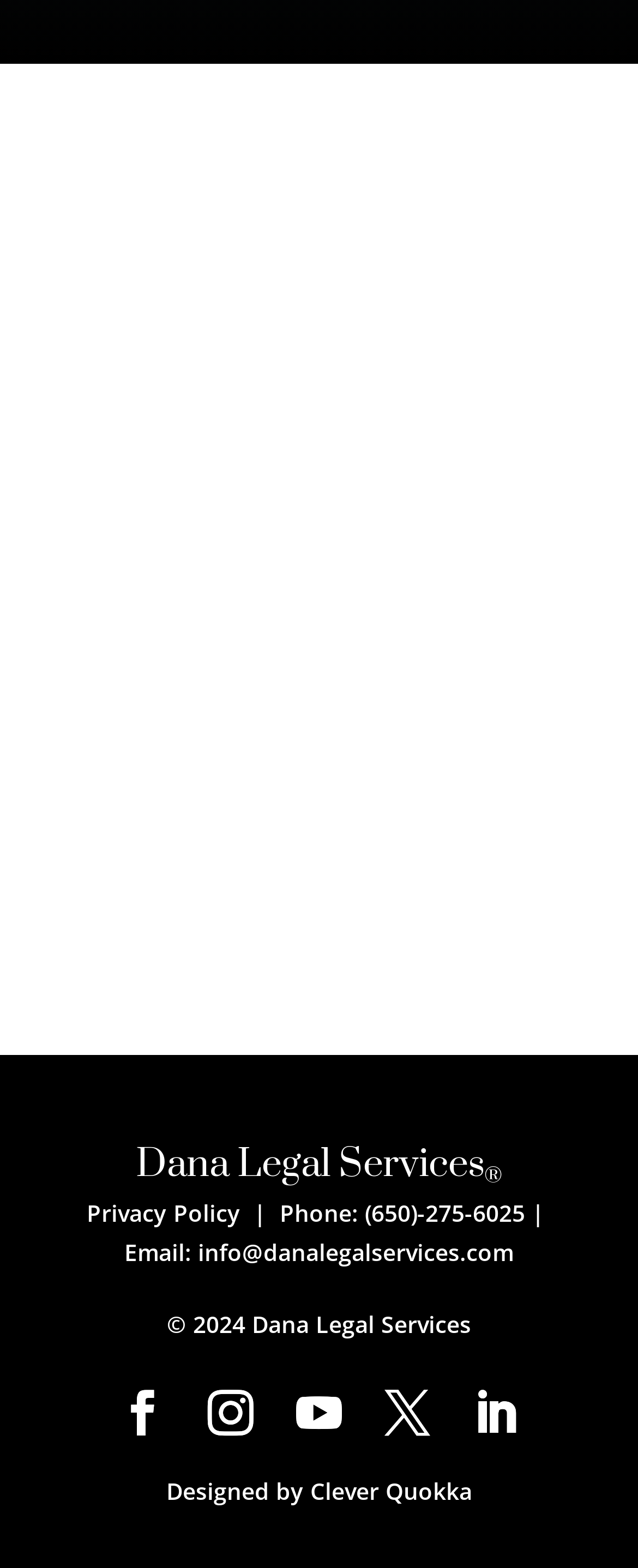Could you highlight the region that needs to be clicked to execute the instruction: "Book a free consultation"?

[0.286, 0.512, 0.714, 0.569]